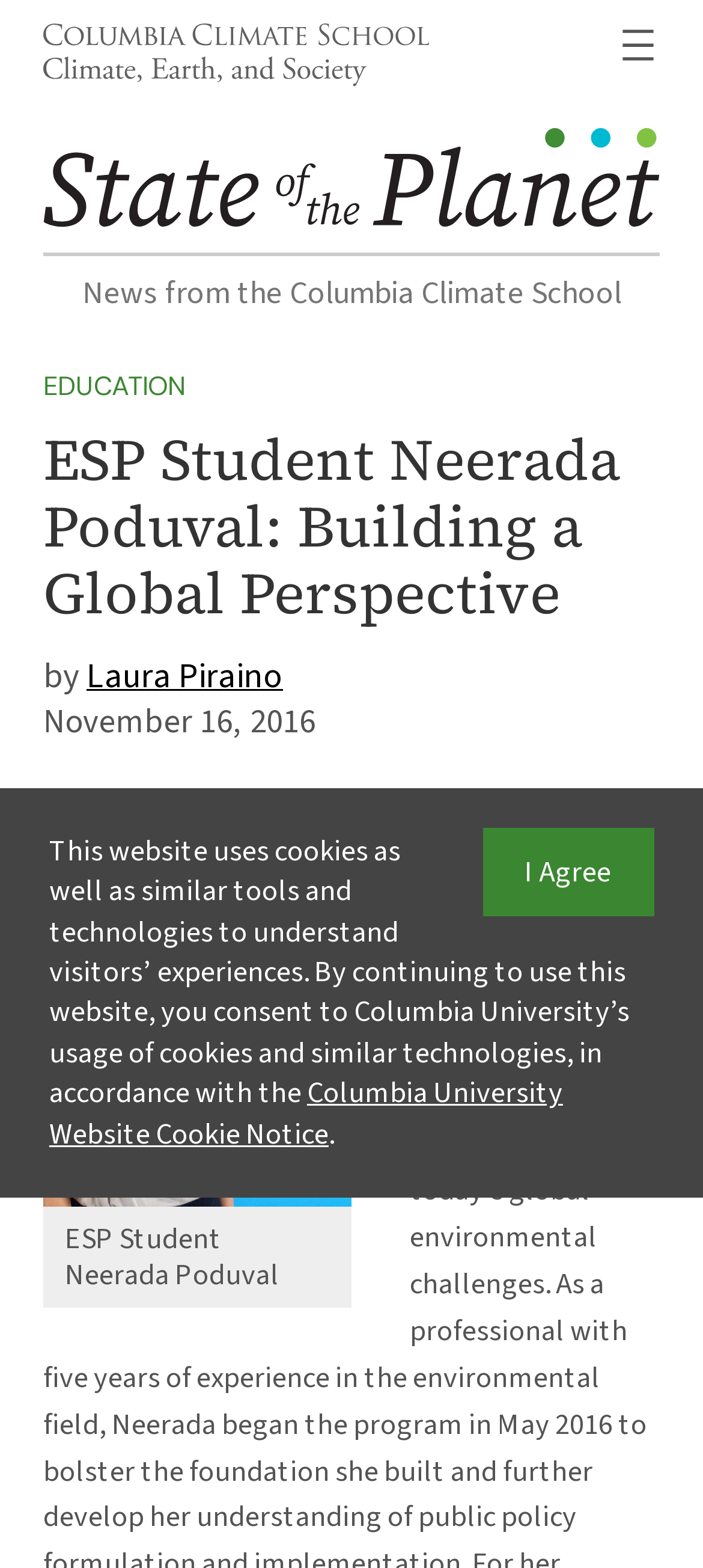What is the date of the article?
Provide a detailed answer to the question using information from the image.

The time element in the webpage contains the text 'November 16, 2016', which indicates the date of the article.